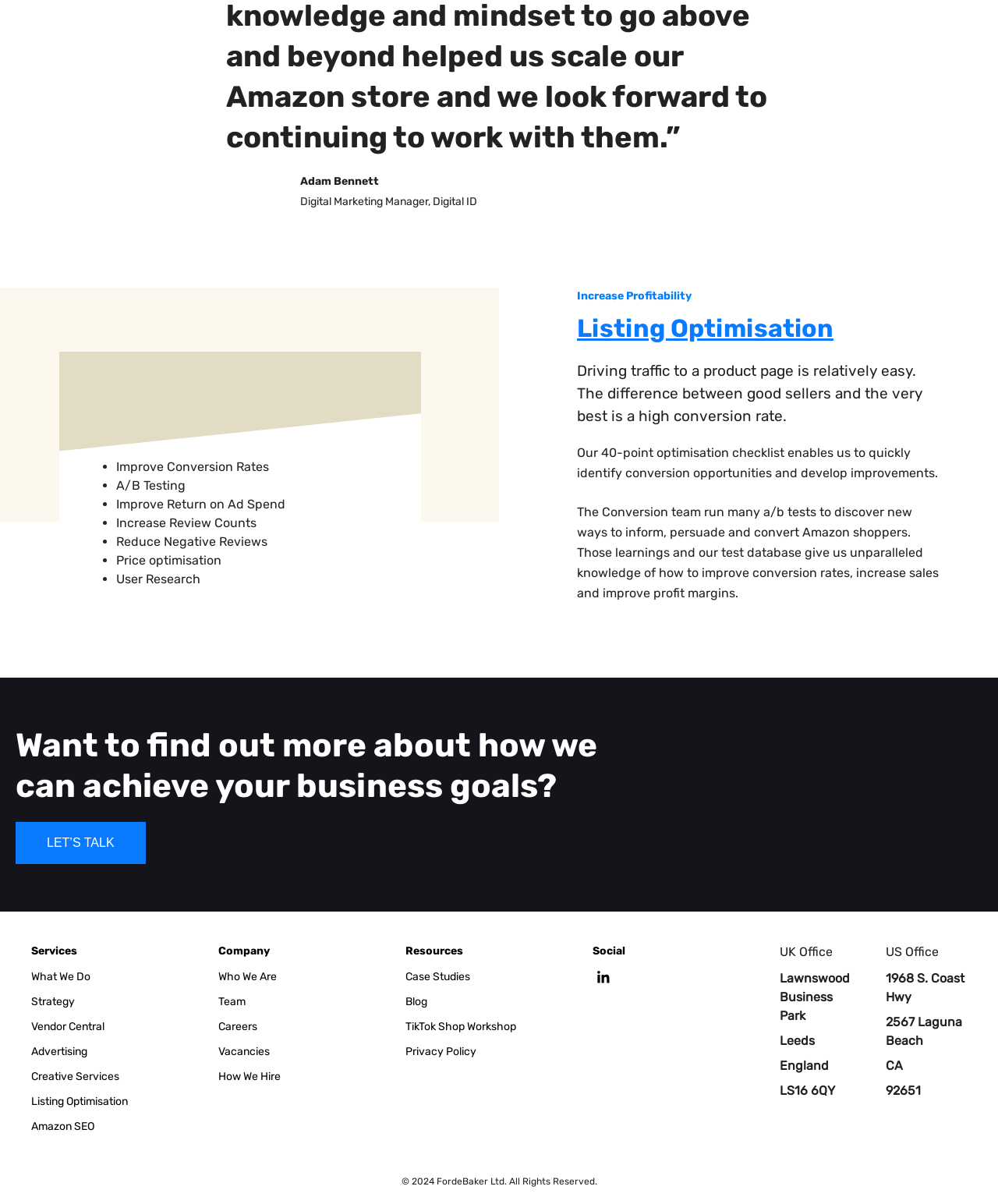Please determine the bounding box coordinates of the element to click on in order to accomplish the following task: "Click on 'UK Office'". Ensure the coordinates are four float numbers ranging from 0 to 1, i.e., [left, top, right, bottom].

[0.781, 0.784, 0.834, 0.797]